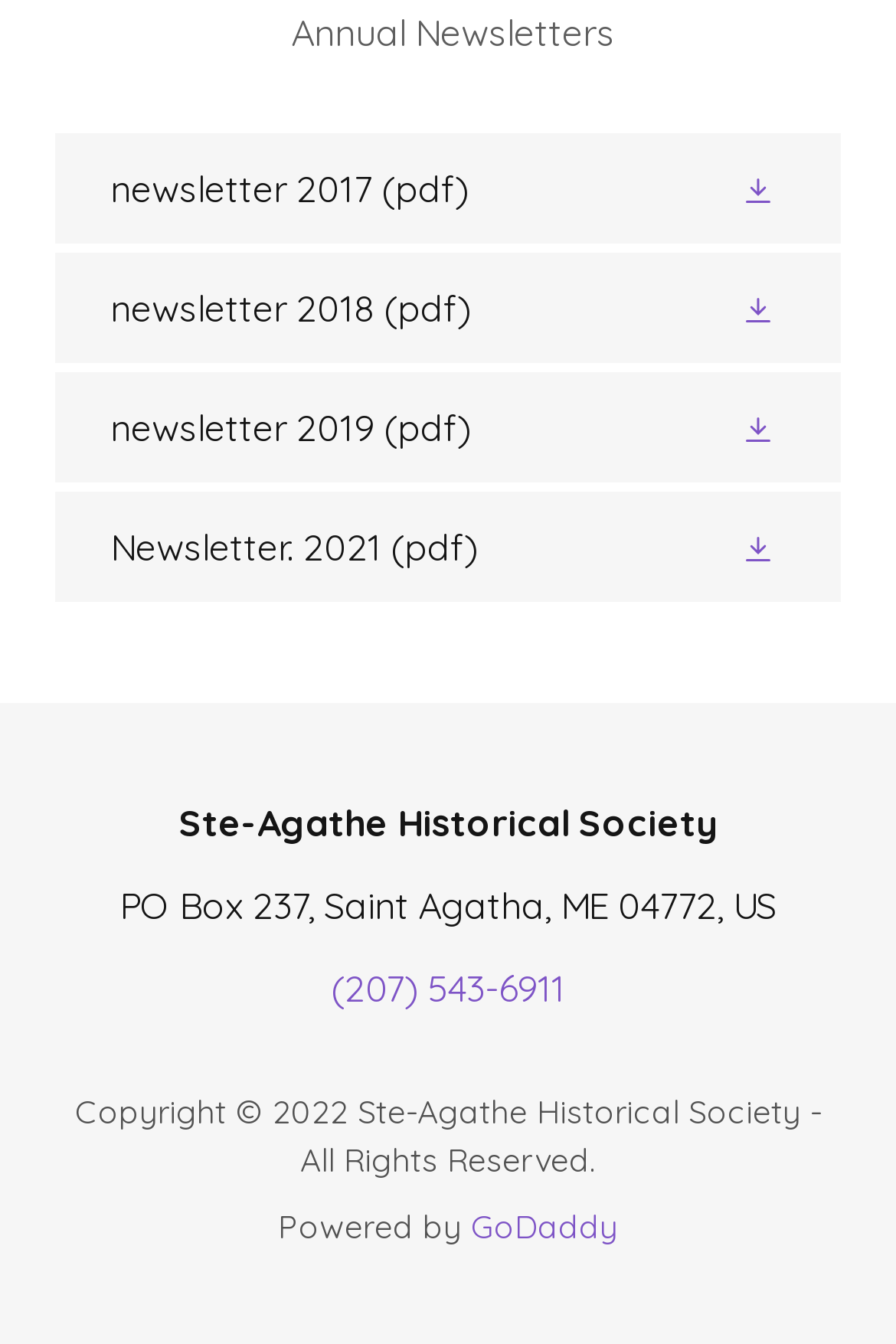Specify the bounding box coordinates of the area that needs to be clicked to achieve the following instruction: "Visit GoDaddy website".

[0.526, 0.898, 0.69, 0.929]